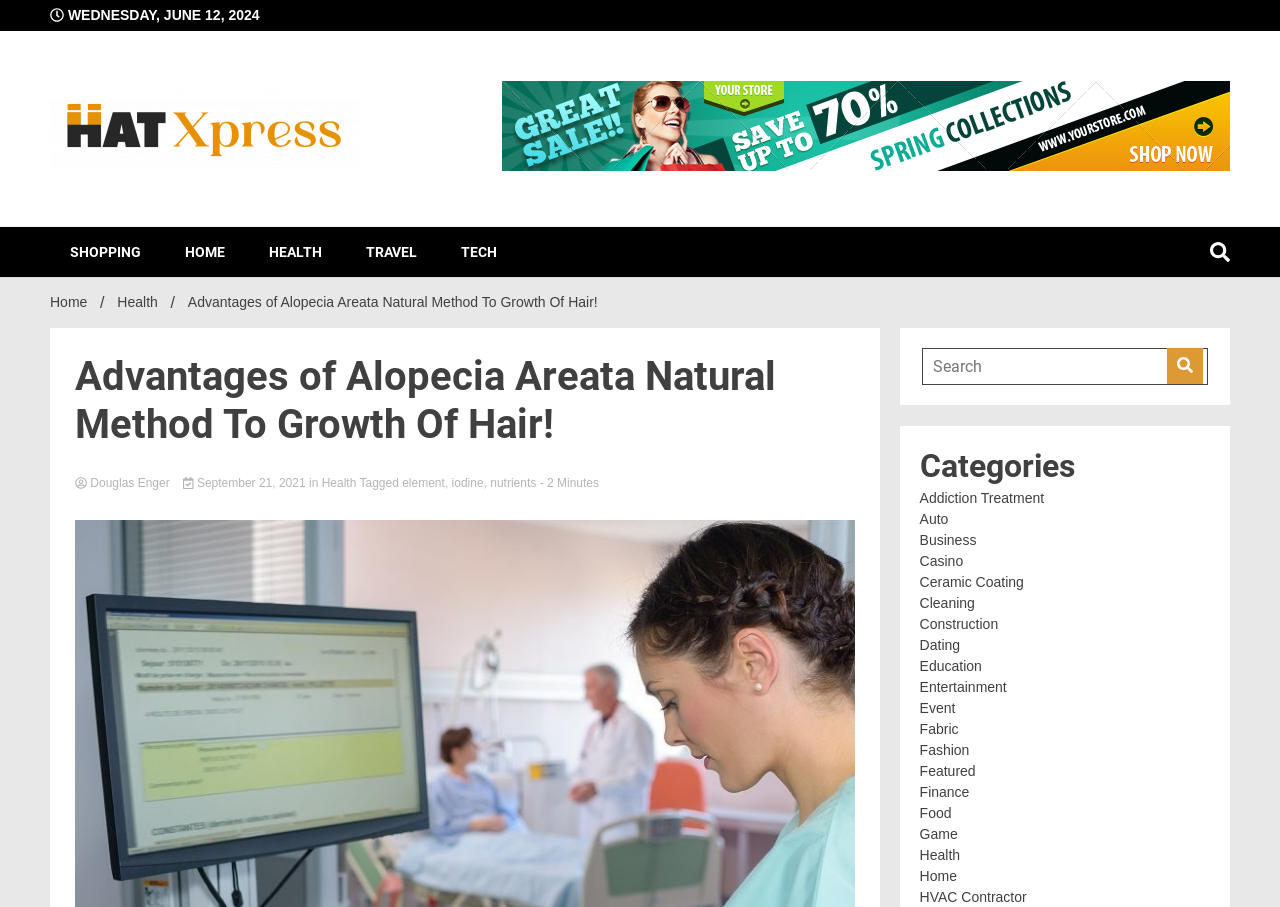Respond to the following query with just one word or a short phrase: 
How many categories are listed on the webpage?

20